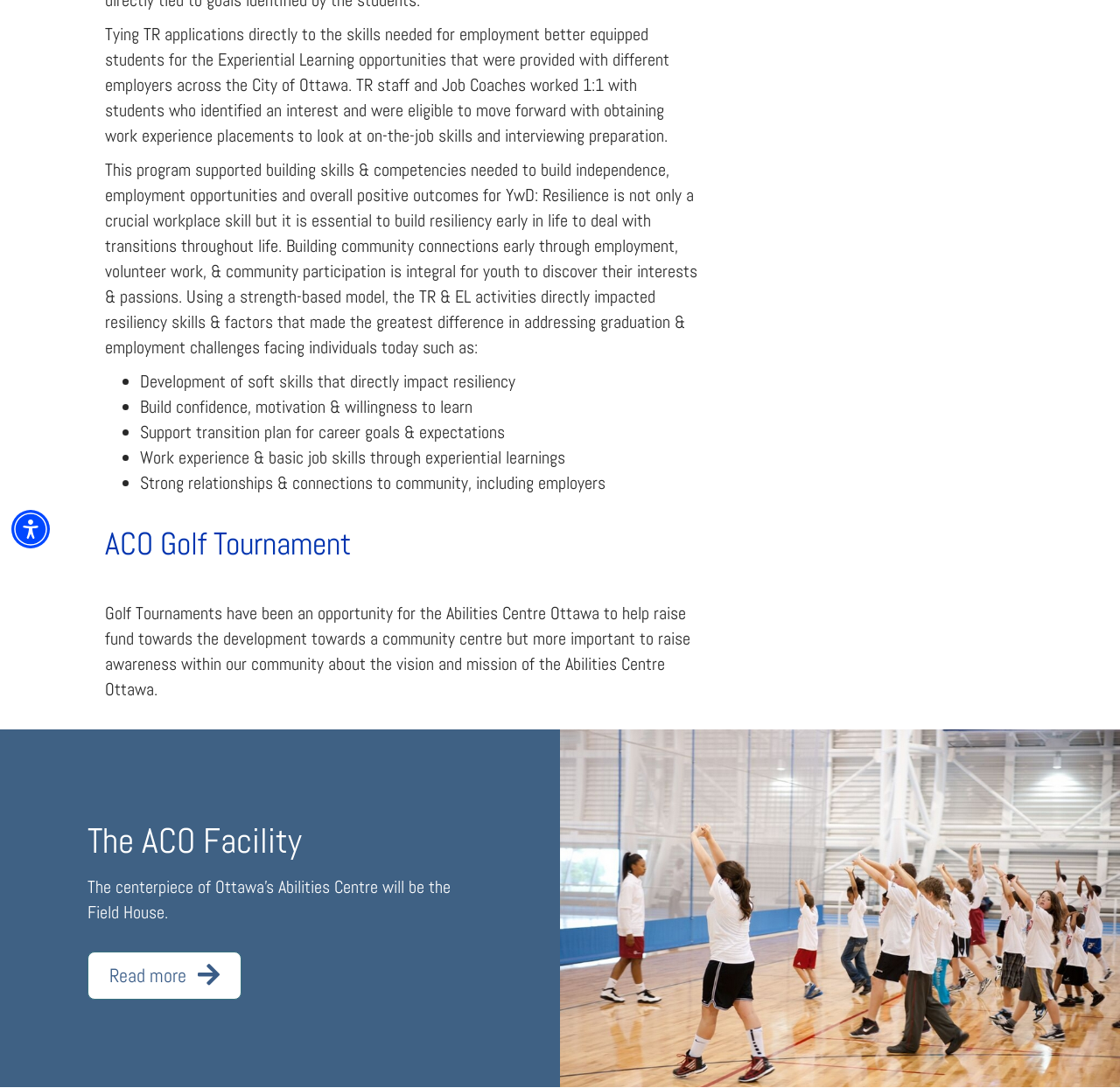Using the given element description, provide the bounding box coordinates (top-left x, top-left y, bottom-right x, bottom-right y) for the corresponding UI element in the screenshot: aria-label="Accessibility Menu" title="Accessibility Menu"

[0.01, 0.469, 0.045, 0.504]